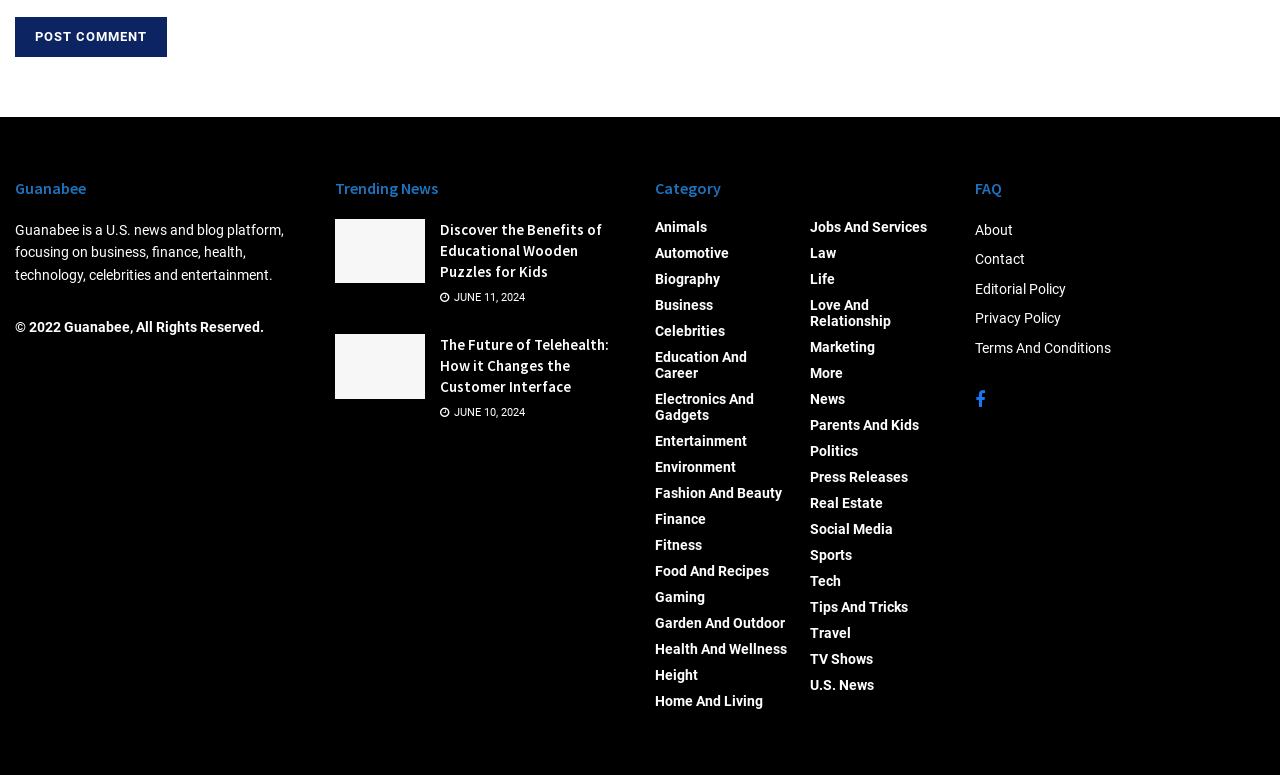Could you provide the bounding box coordinates for the portion of the screen to click to complete this instruction: "Read about Educational Wooden Puzzles for Kids"?

[0.262, 0.283, 0.332, 0.366]